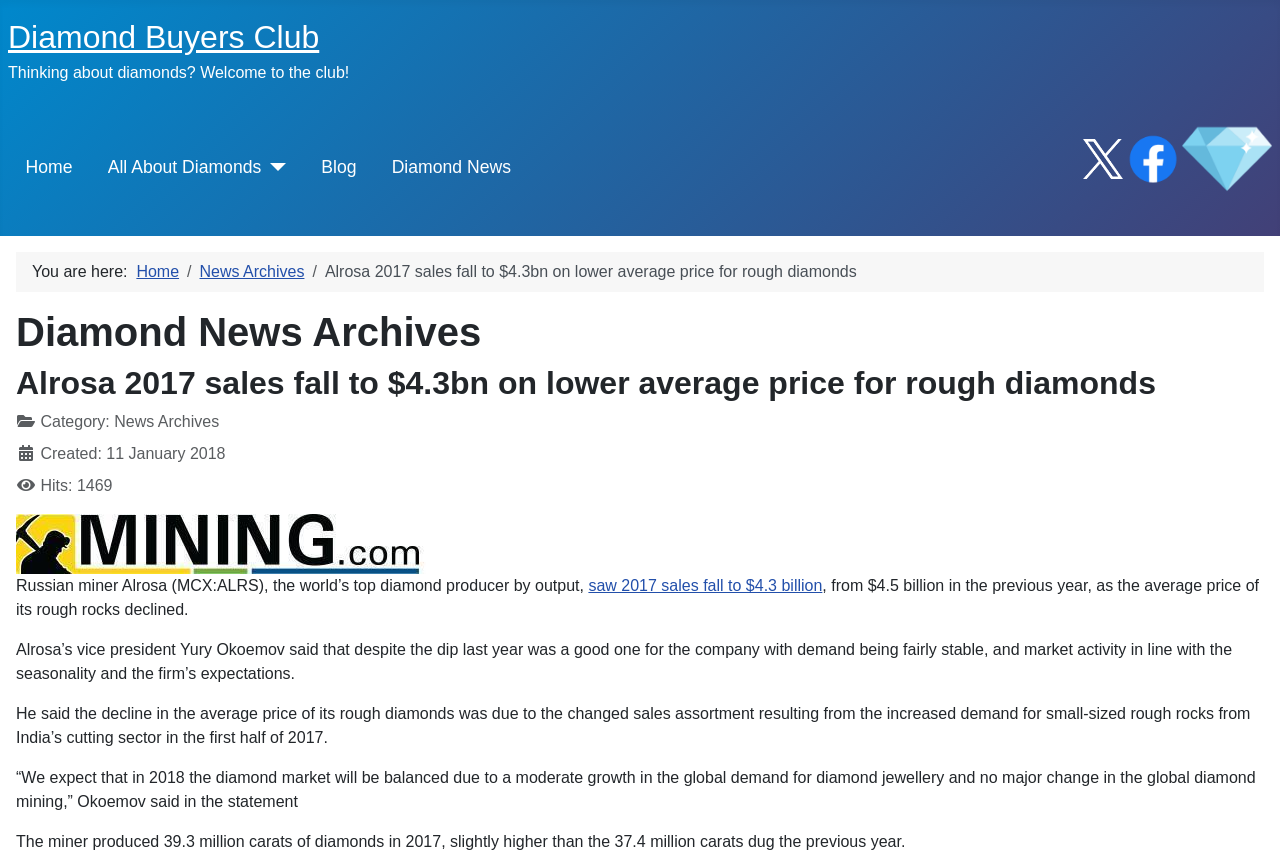Answer the question briefly using a single word or phrase: 
What is the name of the vice president of Alrosa mentioned in the article?

Yury Okoemov